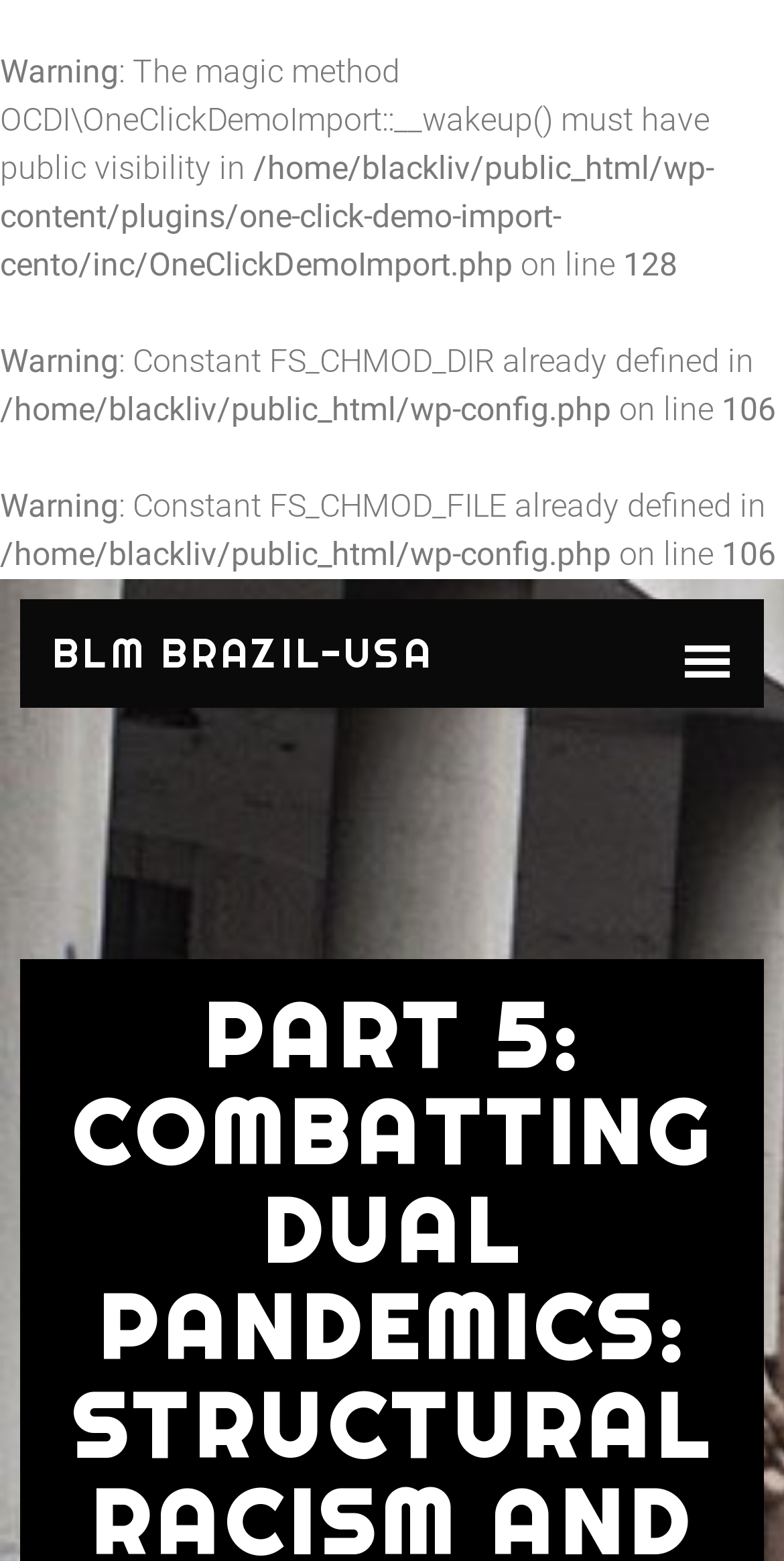Provide a thorough and detailed response to the question by examining the image: 
What is the text of the first link?

I looked at the first link element, which is [261]. The corresponding text is 'Skip to content'.